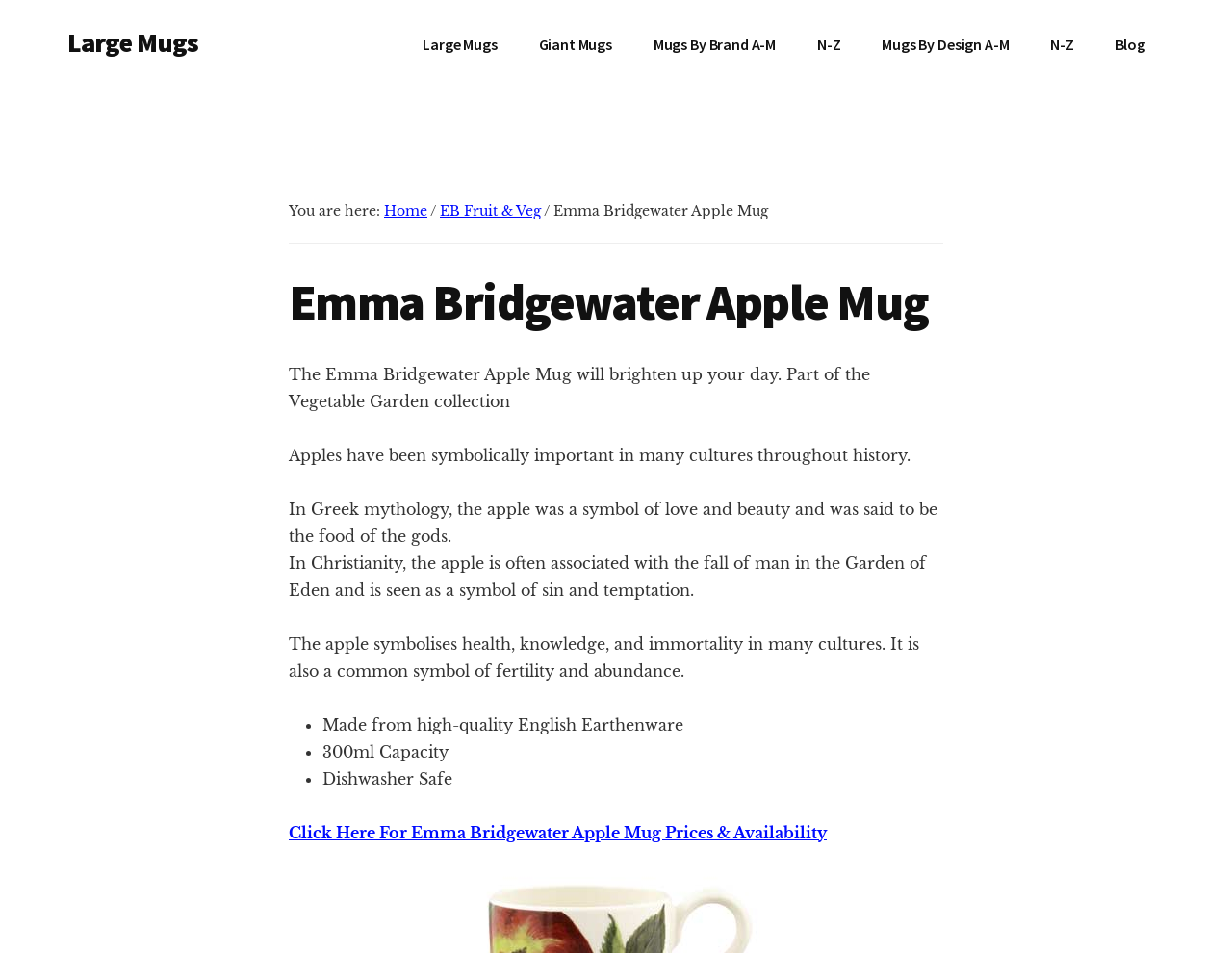Given the element description "Large Mugs", identify the bounding box of the corresponding UI element.

[0.055, 0.026, 0.161, 0.063]